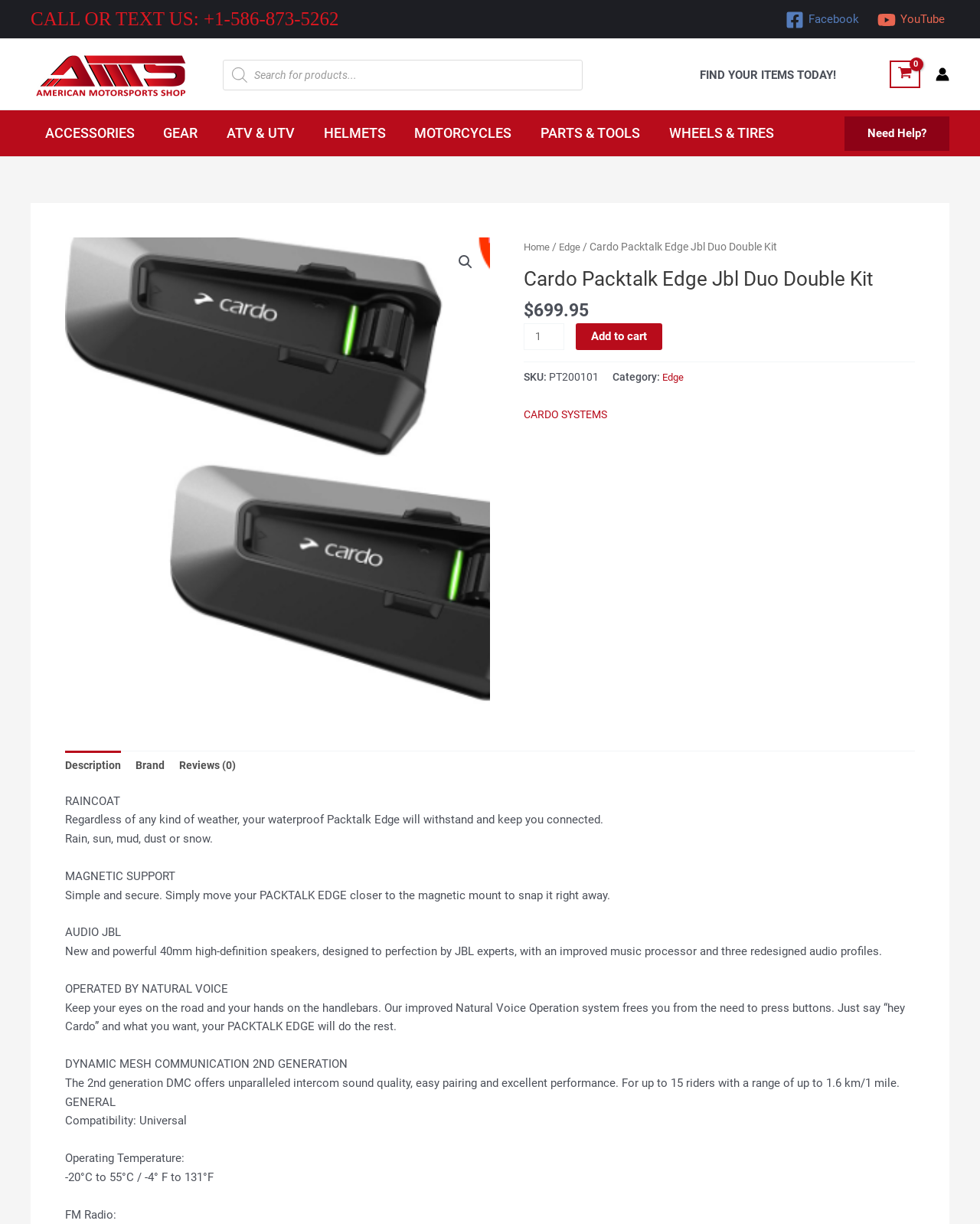Please locate the bounding box coordinates for the element that should be clicked to achieve the following instruction: "Change product quantity". Ensure the coordinates are given as four float numbers between 0 and 1, i.e., [left, top, right, bottom].

[0.535, 0.264, 0.577, 0.286]